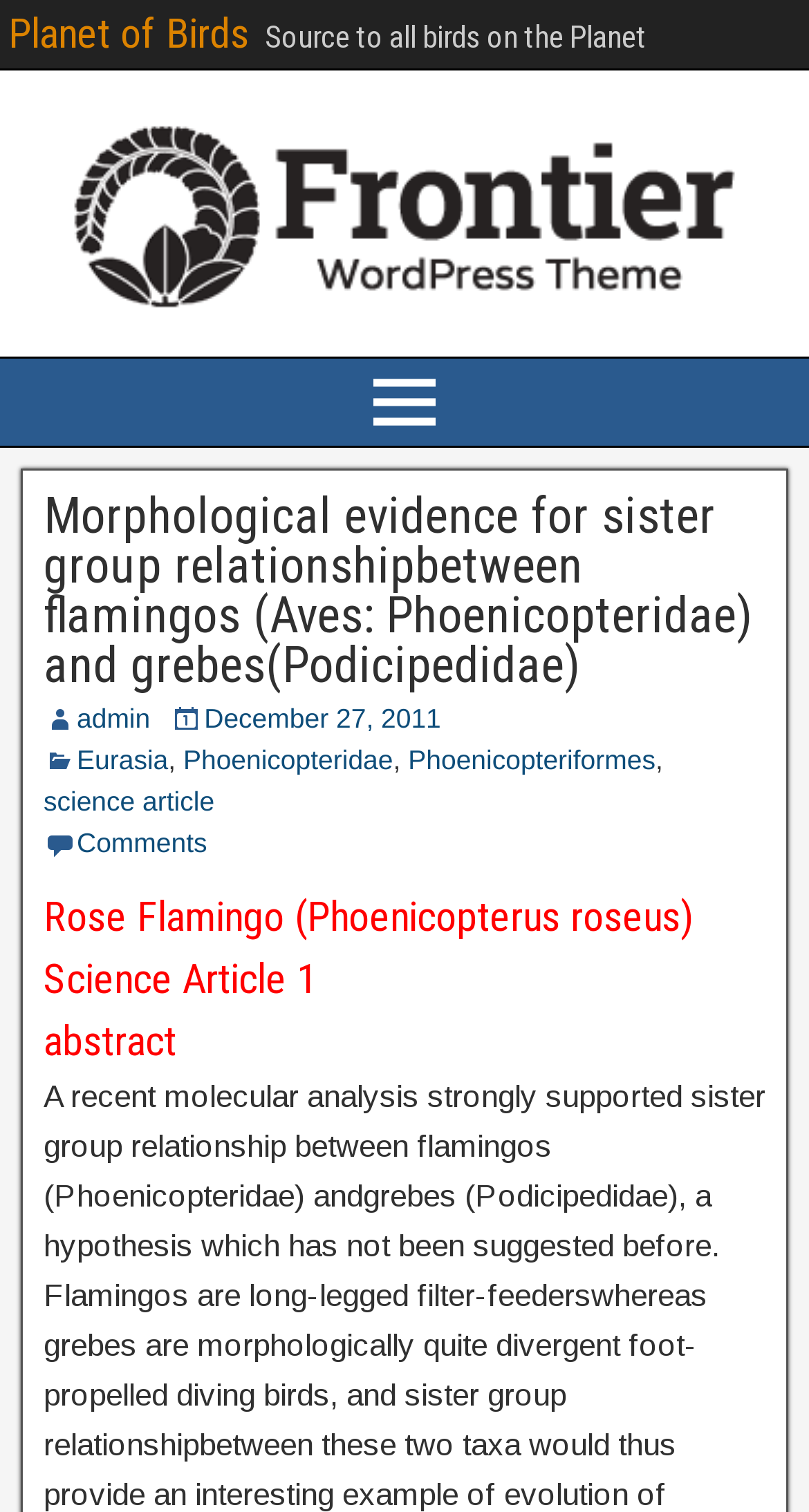Locate the coordinates of the bounding box for the clickable region that fulfills this instruction: "go to Planet of Birds homepage".

[0.01, 0.005, 0.308, 0.038]